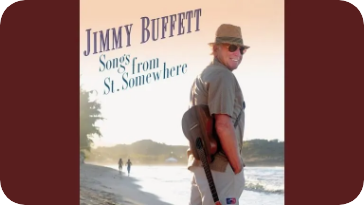Elaborate on all the elements present in the image.

The image showcases the cover art for the song "Oldest Surfer on the Beach" by Jimmy Buffett, featured in the musical series "Songs from St. Somewhere." It presents a relaxed scene of Buffett, casually dressed and sporting a straw hat, standing by a picturesque beach with the ocean waves lapping at the shore. In the background, silhouettes of people stroll along the beach, embodying a laid-back, coastal vibe. The title and artist's name are prominently displayed, reinforcing the song's connection to Buffett's signature beach-themed style and lifestyle. This imagery evokes feelings of nostalgia and leisure, perfectly encapsulating the essence of a warm day by the sea.